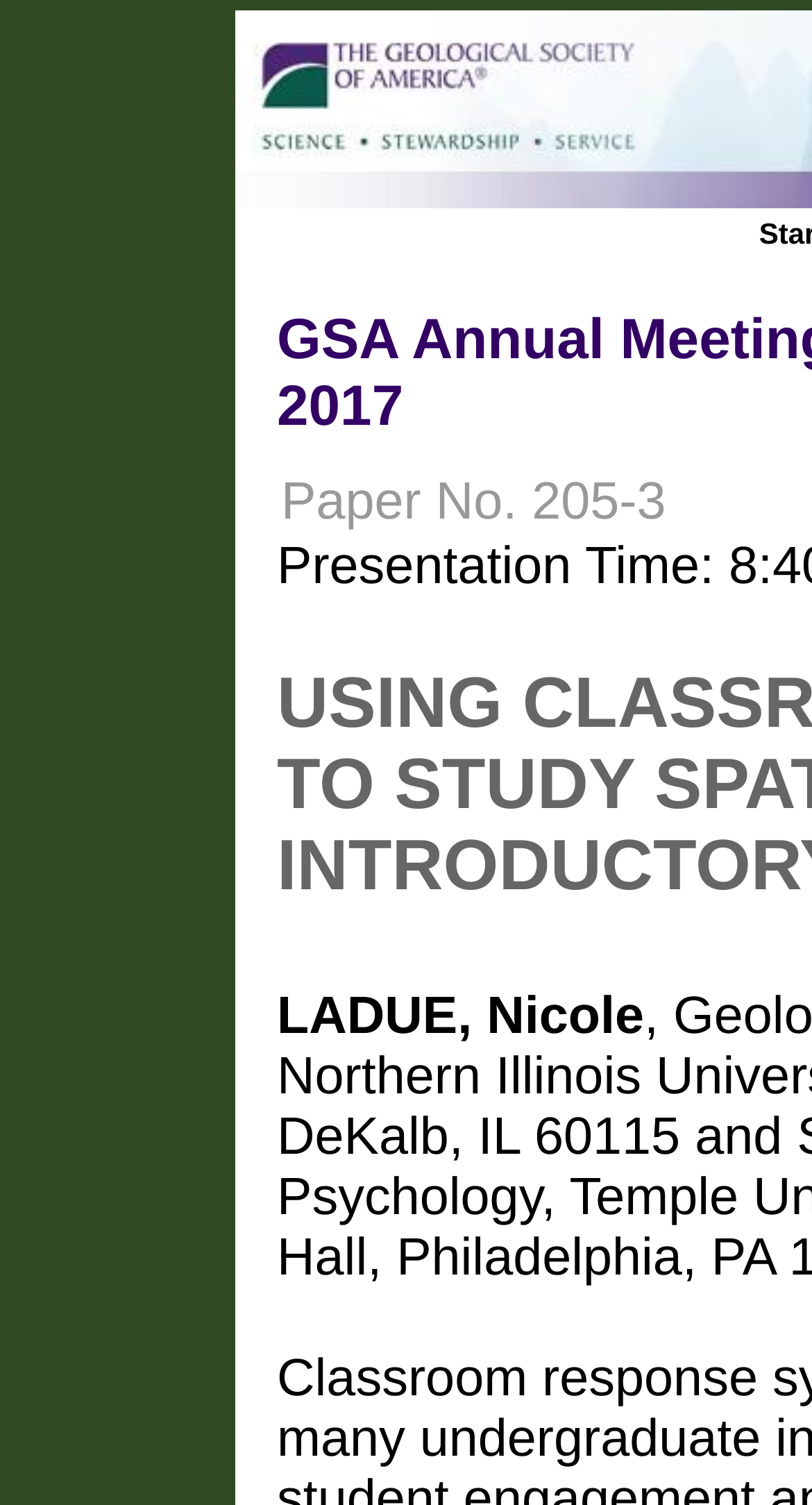Identify and provide the title of the webpage.

GSA Annual Meeting in Seattle, Washington, USA - 2017